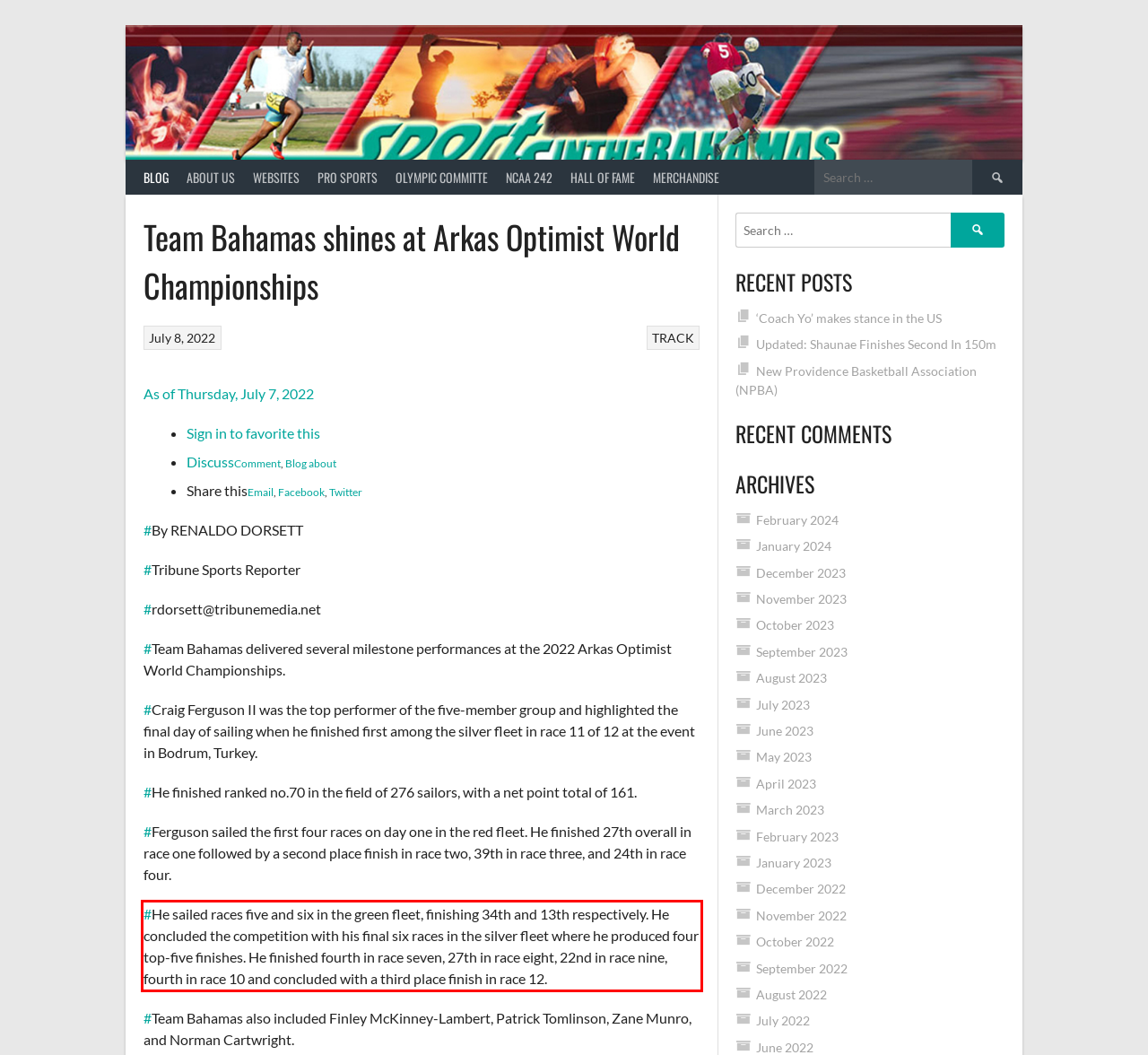Observe the screenshot of the webpage, locate the red bounding box, and extract the text content within it.

#He sailed races five and six in the green fleet, finishing 34th and 13th respectively. He concluded the competition with his final six races in the silver fleet where he produced four top-five finishes. He finished fourth in race seven, 27th in race eight, 22nd in race nine, fourth in race 10 and concluded with a third place finish in race 12.